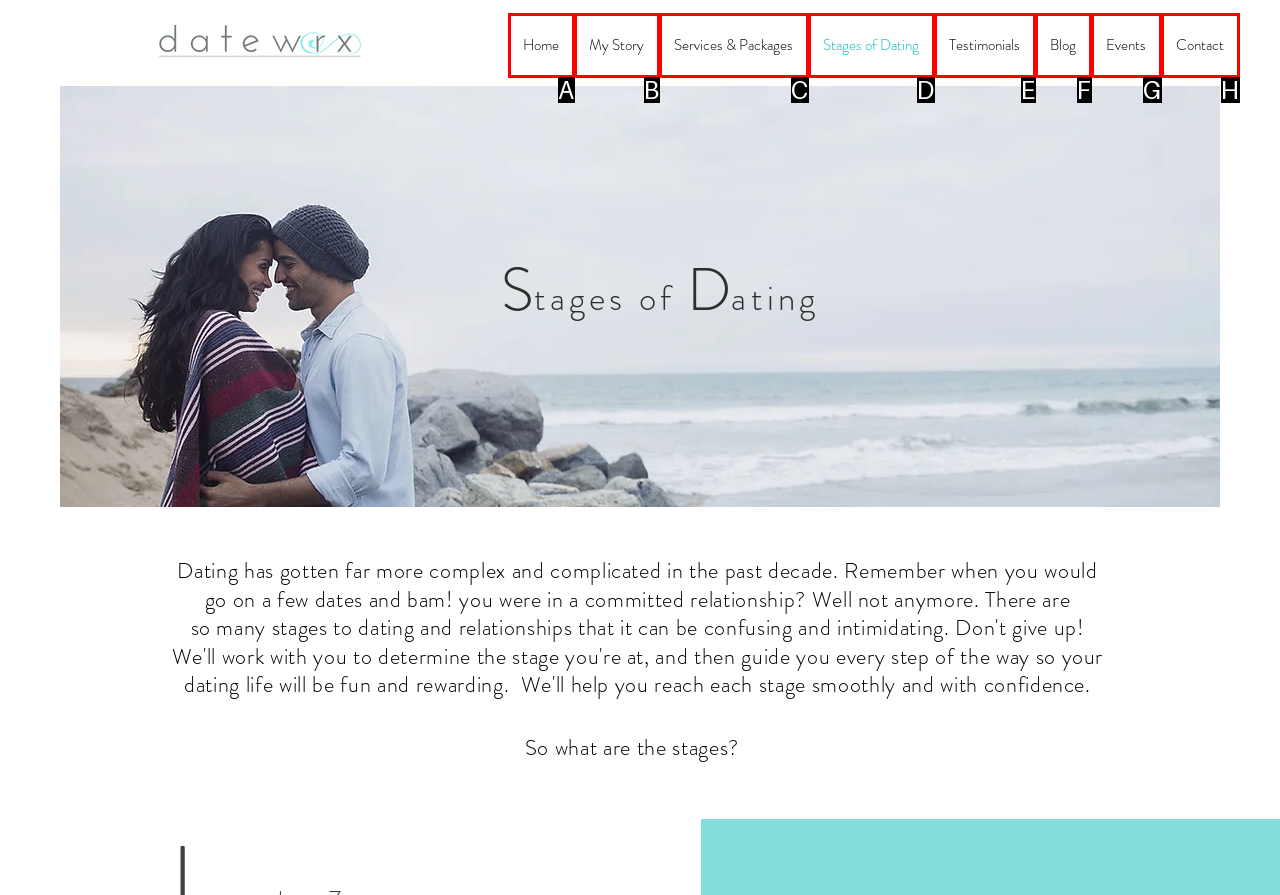Match the description: Food grade kraft paper to the correct HTML element. Provide the letter of your choice from the given options.

None